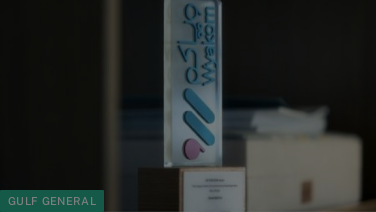Examine the image carefully and respond to the question with a detailed answer: 
What is the logo of the initiative?

The award features a logo, which is prominently displayed in a sleek, modern design, and it is labeled as the 'Wyakom' initiative, indicating that the award is presented by this organization.